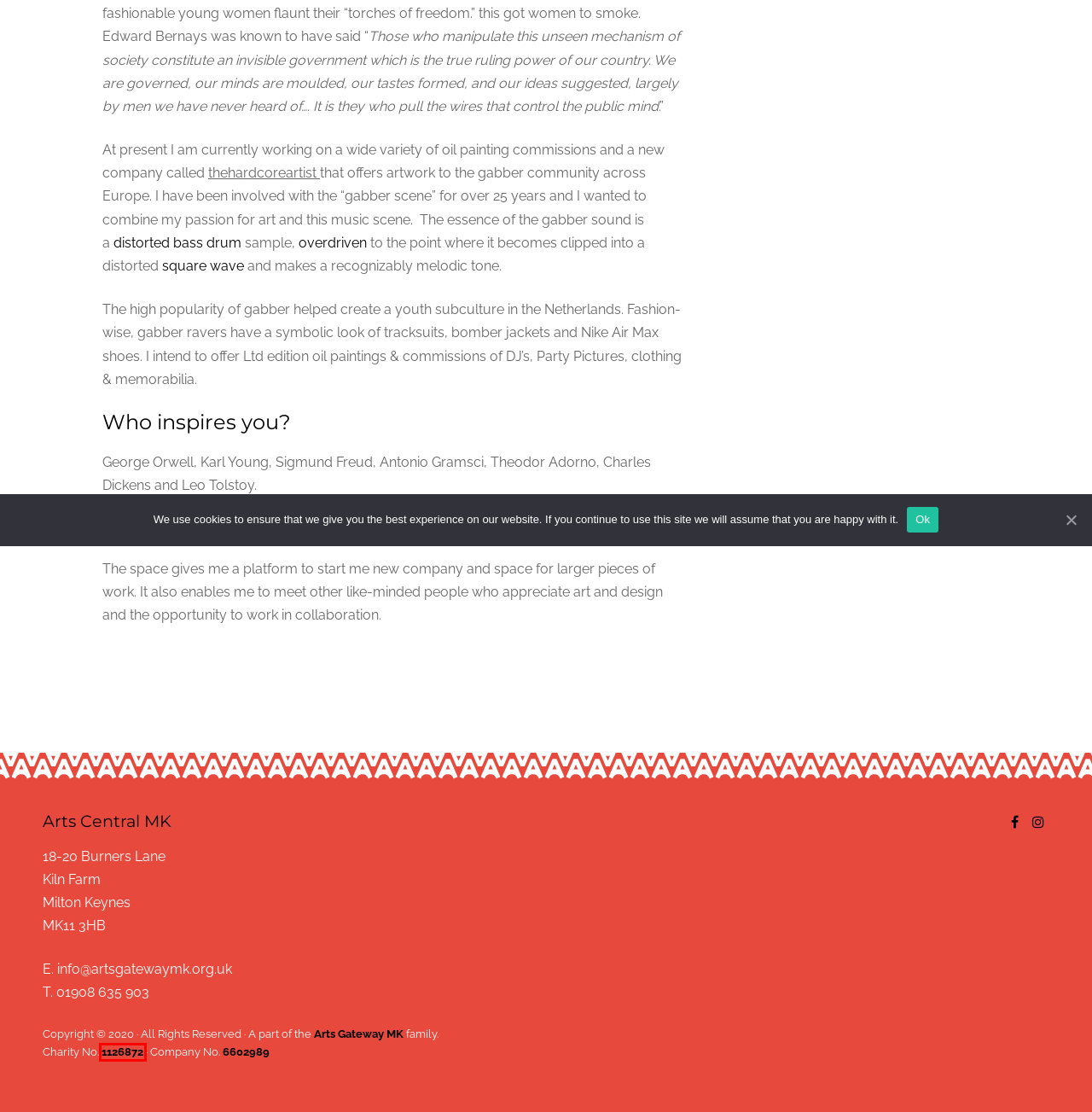You have a screenshot of a webpage with a red rectangle bounding box around a UI element. Choose the best description that matches the new page after clicking the element within the bounding box. The candidate descriptions are:
A. Studios – Arts Central MK
B. Seeing Ourselves – An Exhibition for Residents of Arts Central – Arts Central MK
C. Arts Gateway MK – Nourishing arts and creativity throughout Milton Keynes
D. Contact – Arts Central MK
E. Charity overview, ARTS GATEWAY MK - 1126872, Register of Charities - The Charity Commission
F. Amenities – Arts Central MK
G. Studios available! – Arts Central MK
H. News – Arts Central MK

E